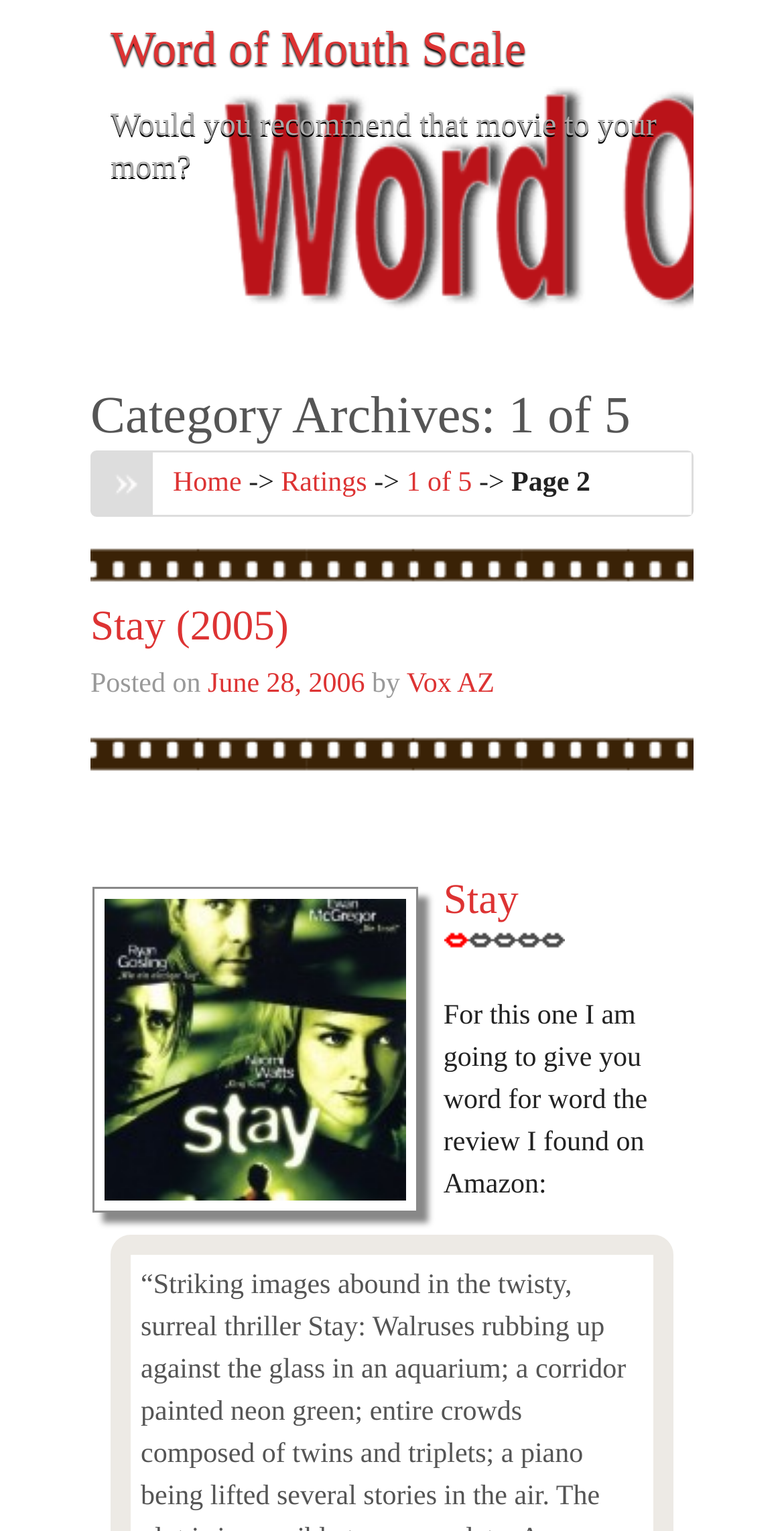Please identify the primary heading on the webpage and return its text.

Category Archives: 1 of 5